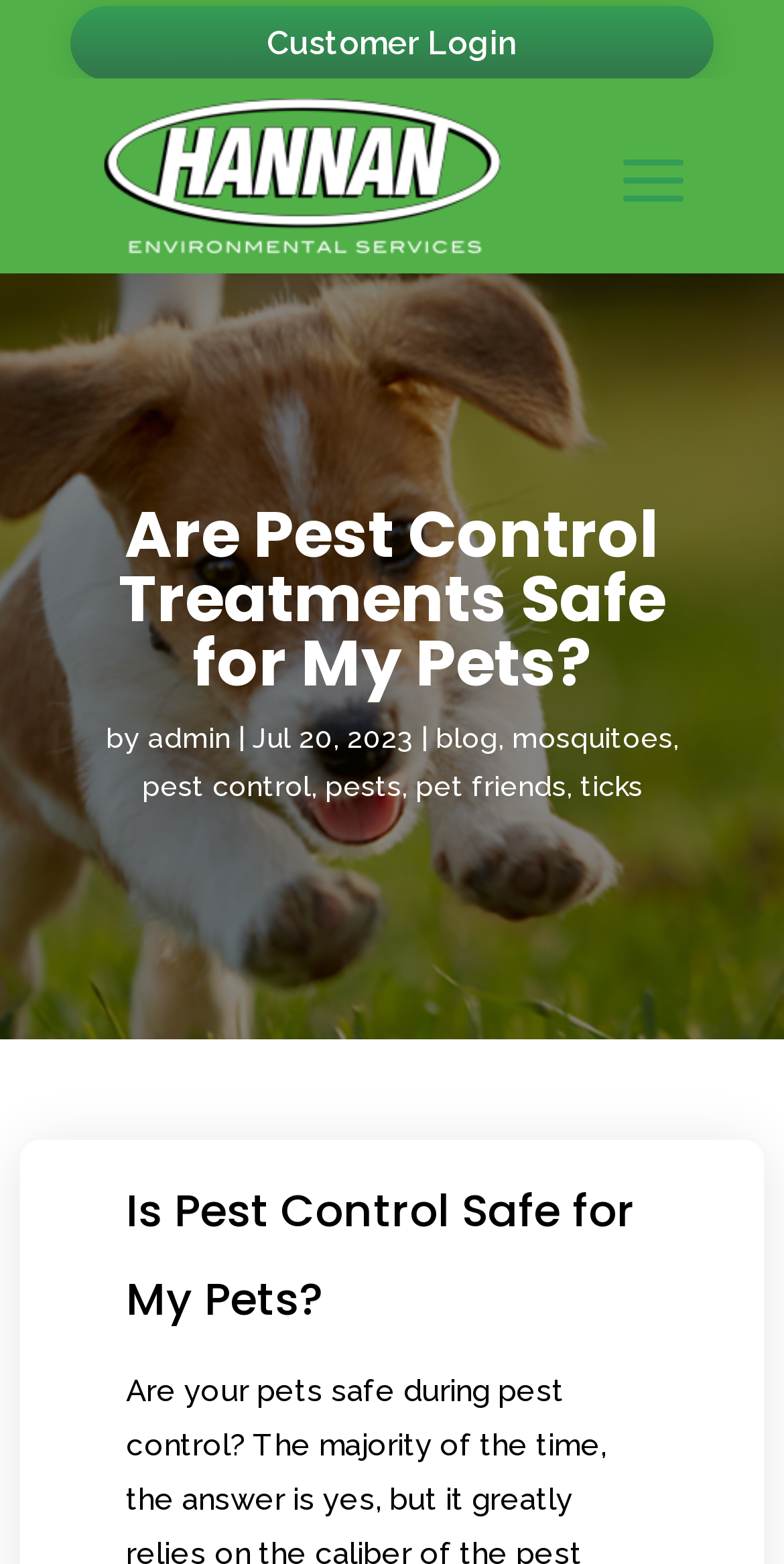Provide the bounding box coordinates for the UI element that is described as: "pet friends".

[0.529, 0.492, 0.722, 0.512]